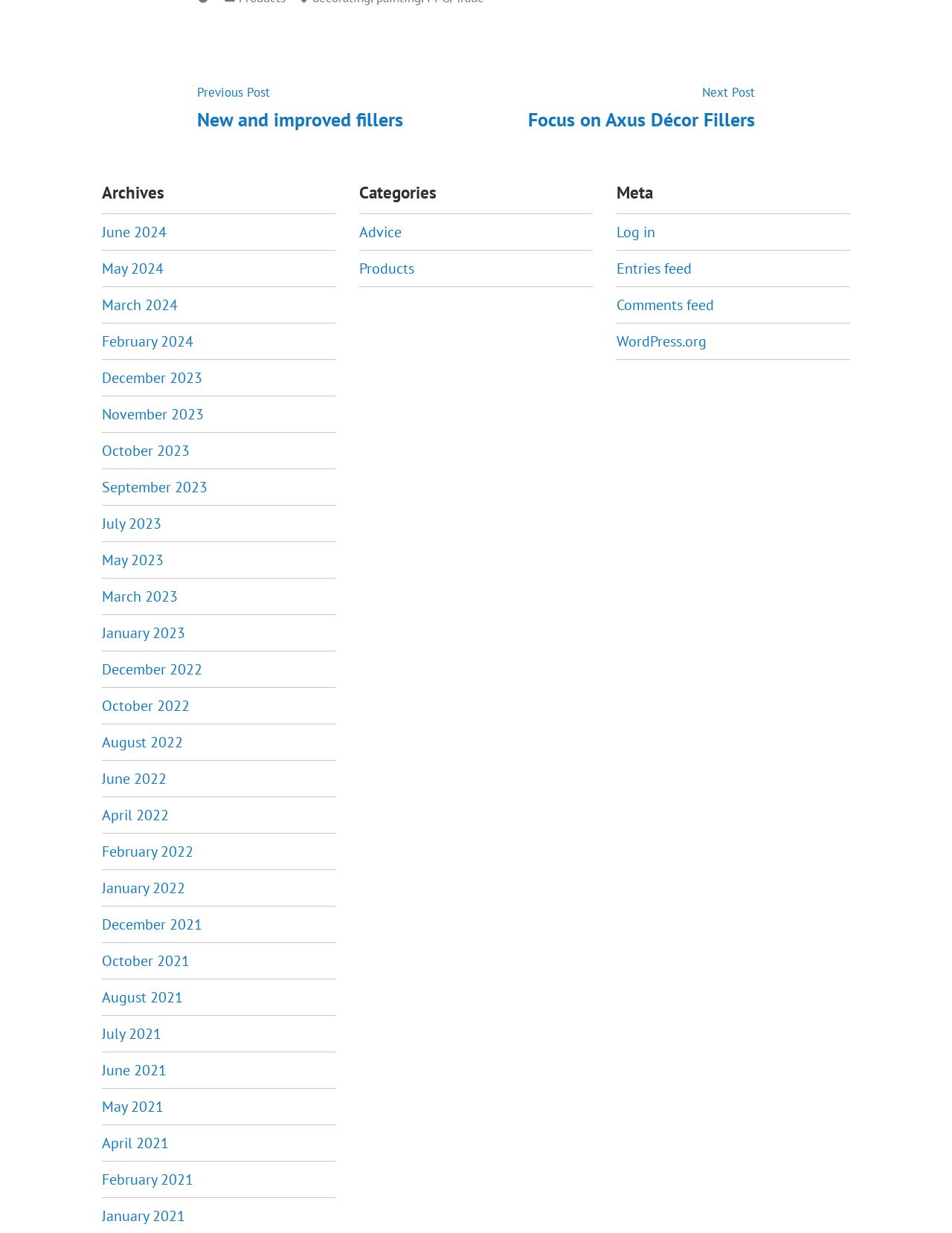Please determine the bounding box coordinates, formatted as (top-left x, top-left y, bottom-right x, bottom-right y), with all values as floating point numbers between 0 and 1. Identify the bounding box of the region described as: Products

[0.377, 0.21, 0.435, 0.226]